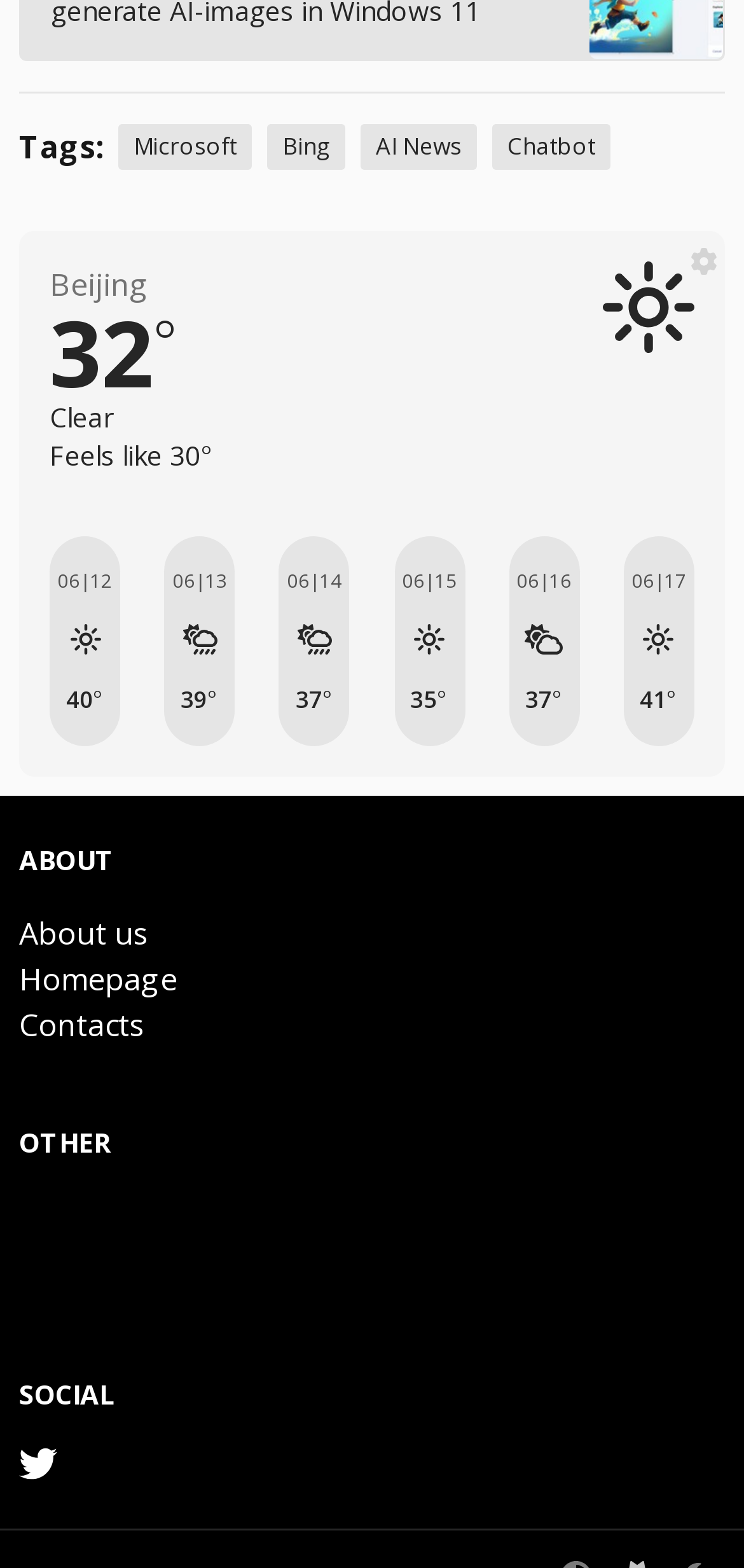Please provide the bounding box coordinates in the format (top-left x, top-left y, bottom-right x, bottom-right y). Remember, all values are floating point numbers between 0 and 1. What is the bounding box coordinate of the region described as: AI News

[0.485, 0.08, 0.641, 0.109]